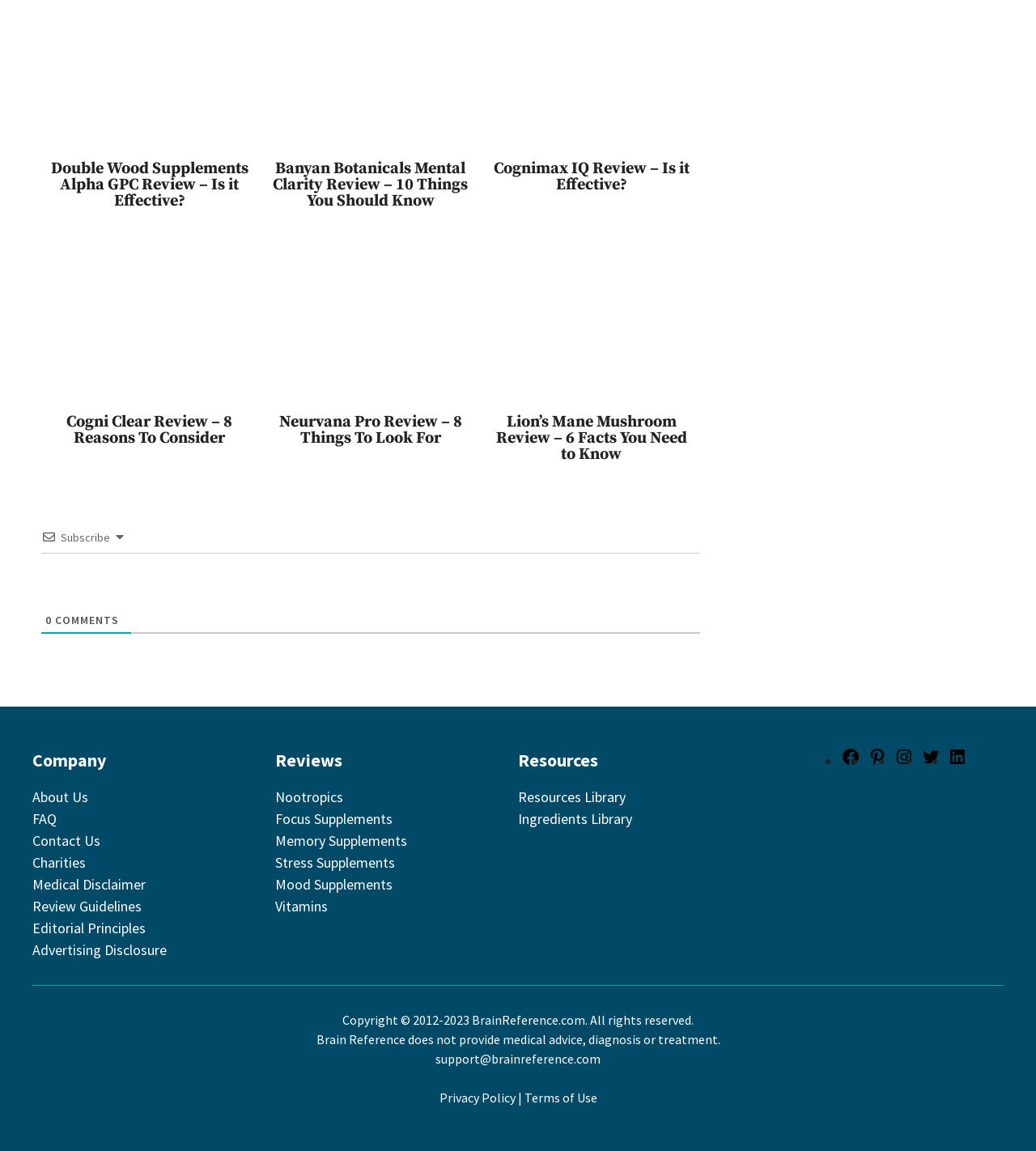Can you determine the bounding box coordinates of the area that needs to be clicked to fulfill the following instruction: "Check the 'Resources Library'"?

[0.5, 0.684, 0.604, 0.7]